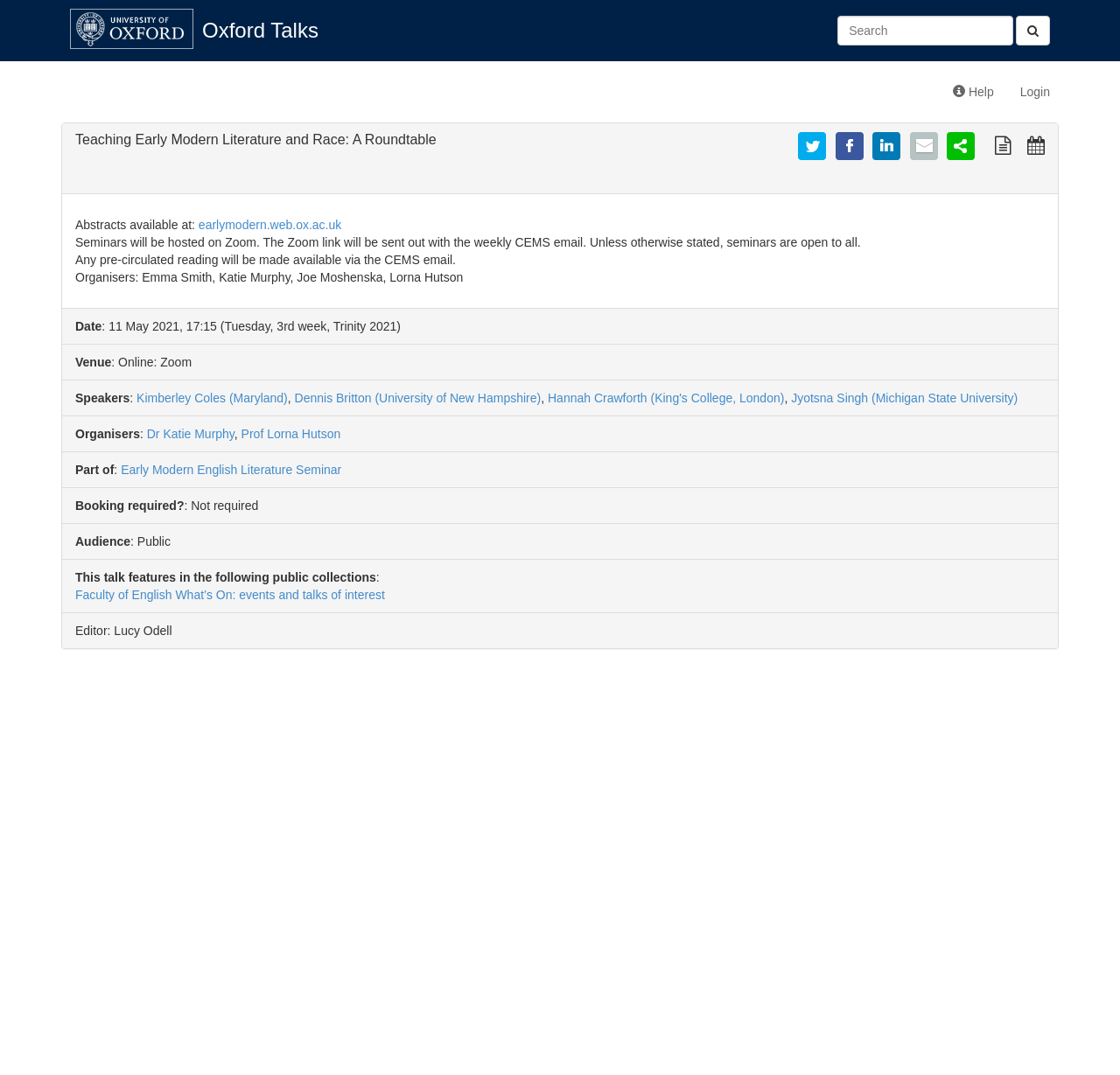Indicate the bounding box coordinates of the element that needs to be clicked to satisfy the following instruction: "View a plain text version of this talk". The coordinates should be four float numbers between 0 and 1, i.e., [left, top, right, bottom].

[0.888, 0.128, 0.905, 0.142]